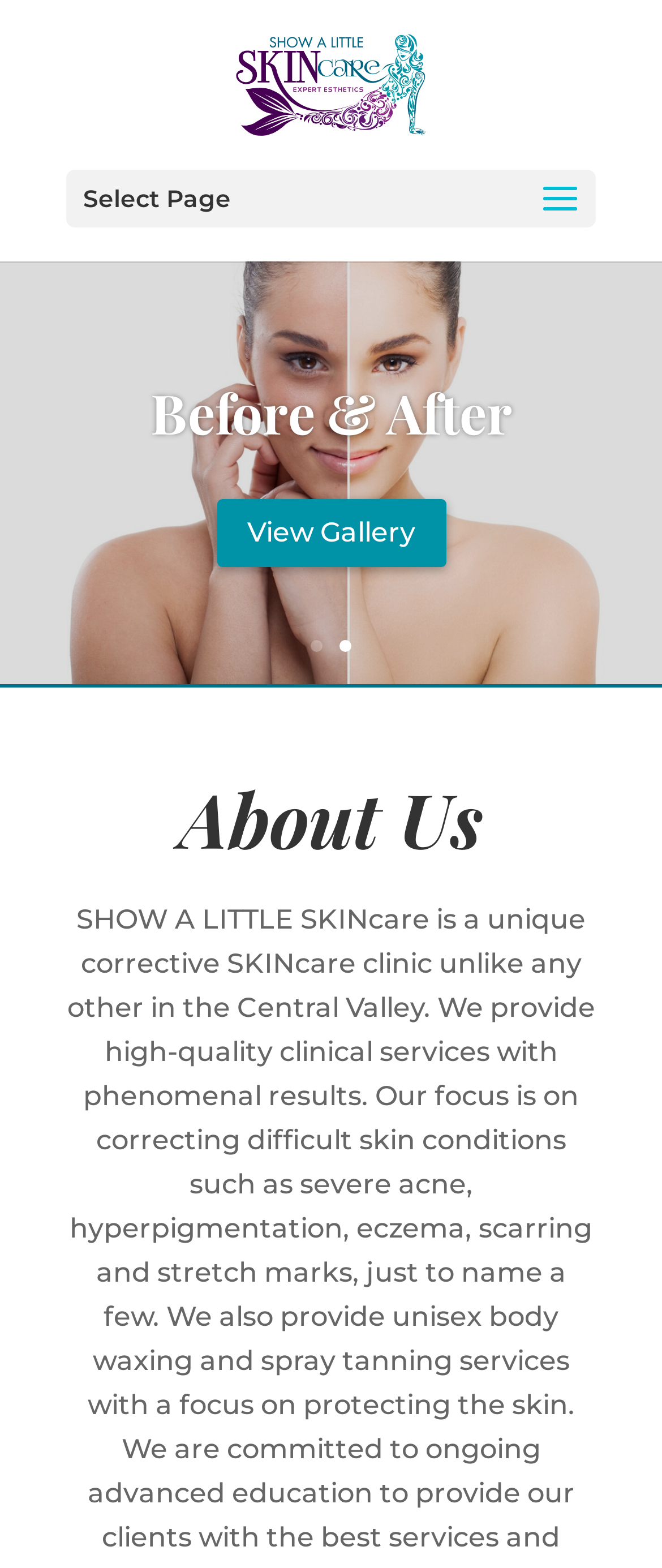How many pages are there in the pagination?
Refer to the image and give a detailed answer to the query.

There are two pages in the pagination, which can be found at the bottom of the webpage. The pagination links are '1' and '2'.